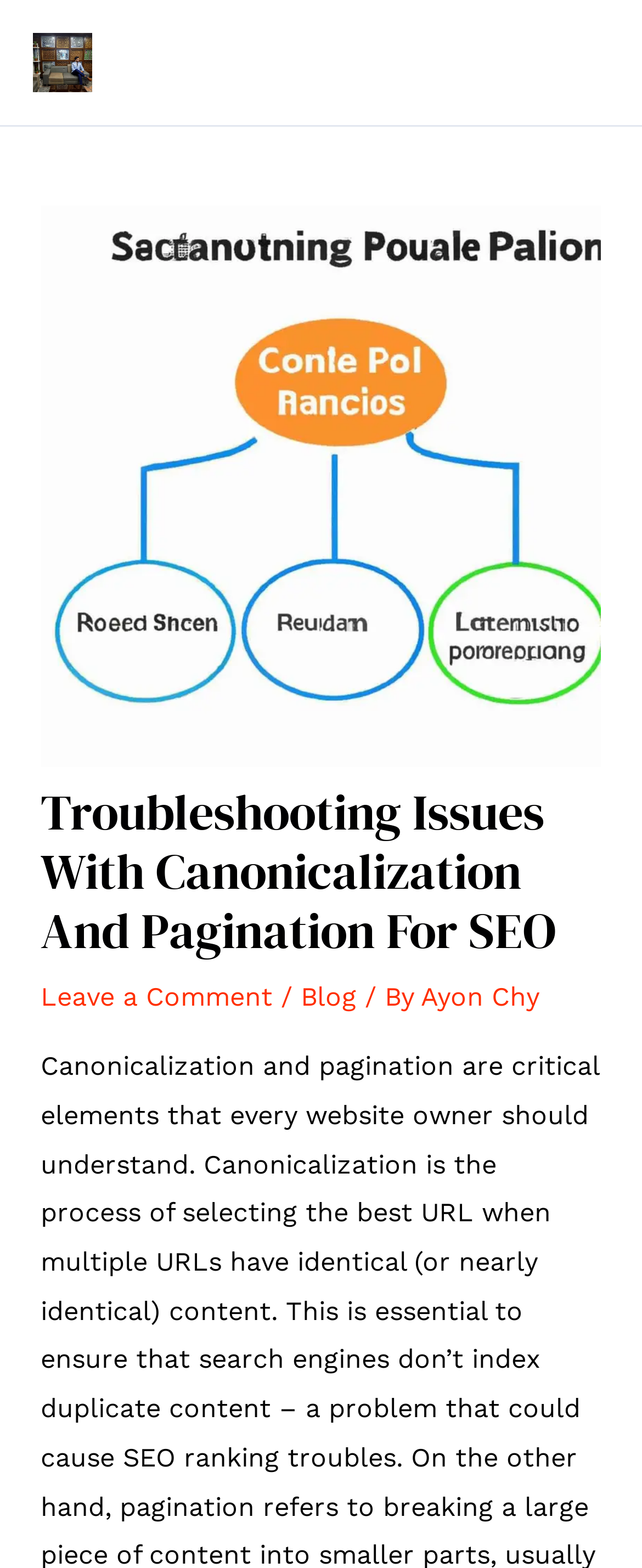Predict the bounding box of the UI element based on the description: "By Elmelin Marketing". The coordinates should be four float numbers between 0 and 1, formatted as [left, top, right, bottom].

None